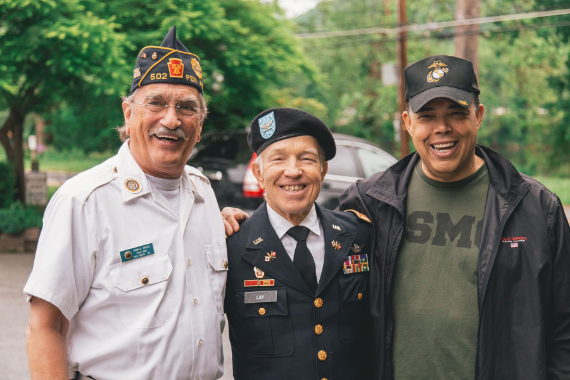What is the focus of Pacific Homecare Services?
Answer the question in as much detail as possible.

The organization focuses on providing compassionate and personalized care to those who served in the military, which emphasizes the importance of veteran care.